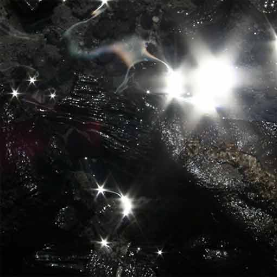Offer a detailed explanation of what is happening in the image.

The image captures a stunning view of shimmering light reflecting off dark, textured surfaces, likely depicting a natural scene featuring rocks or water. The bright, star-like reflections create an enchanting contrast against the deep shadows, evoking a sense of mystery and beauty. This visual may be associated with themes of nature and tranquility, possibly linked to experiences by the seaside or coastal regions, reminiscent of moments spent near water. The interplay of light and shadow adds depth, inviting viewers to explore the secrets hidden within the scene.